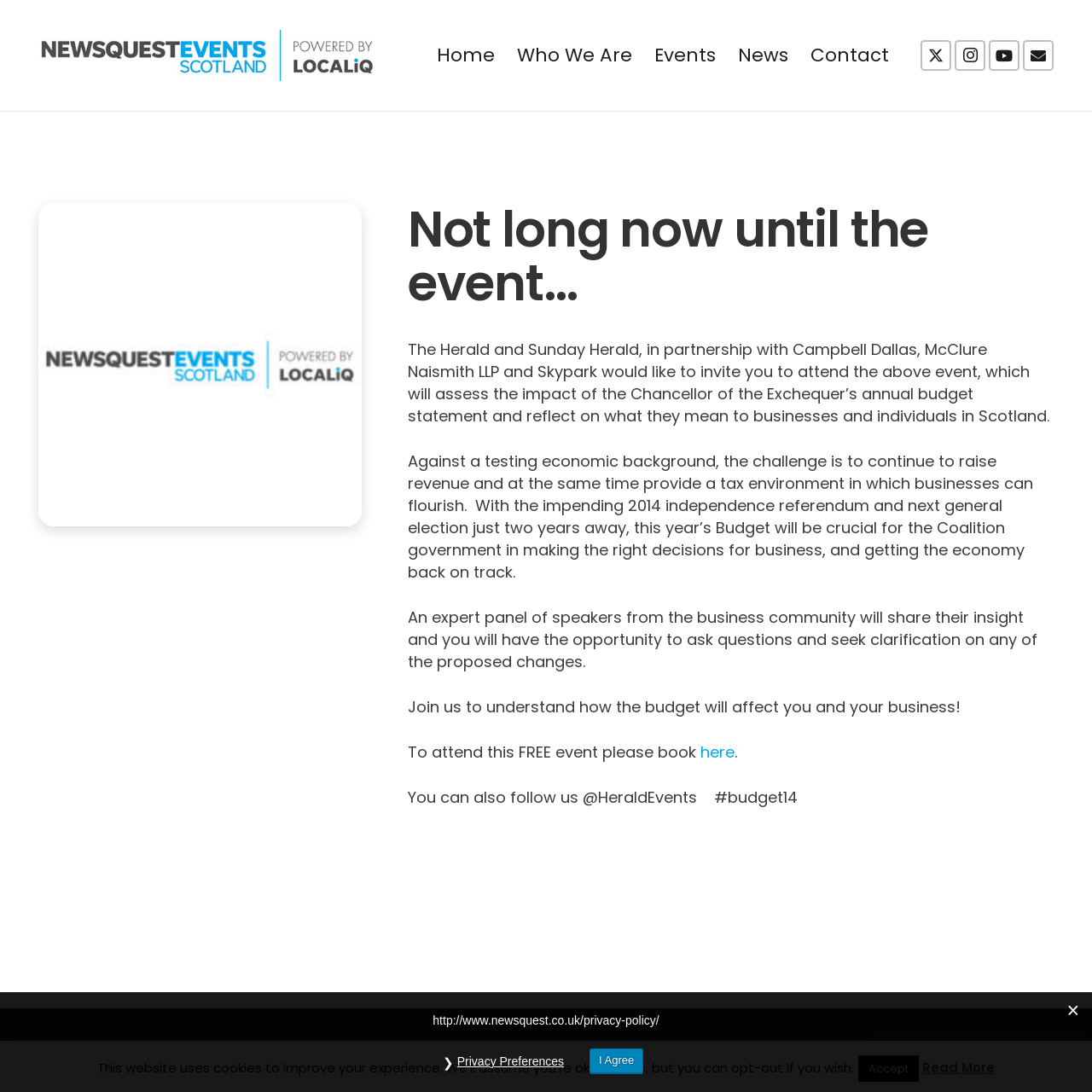Please provide a brief answer to the following inquiry using a single word or phrase:
What is the event about?

Budget statement